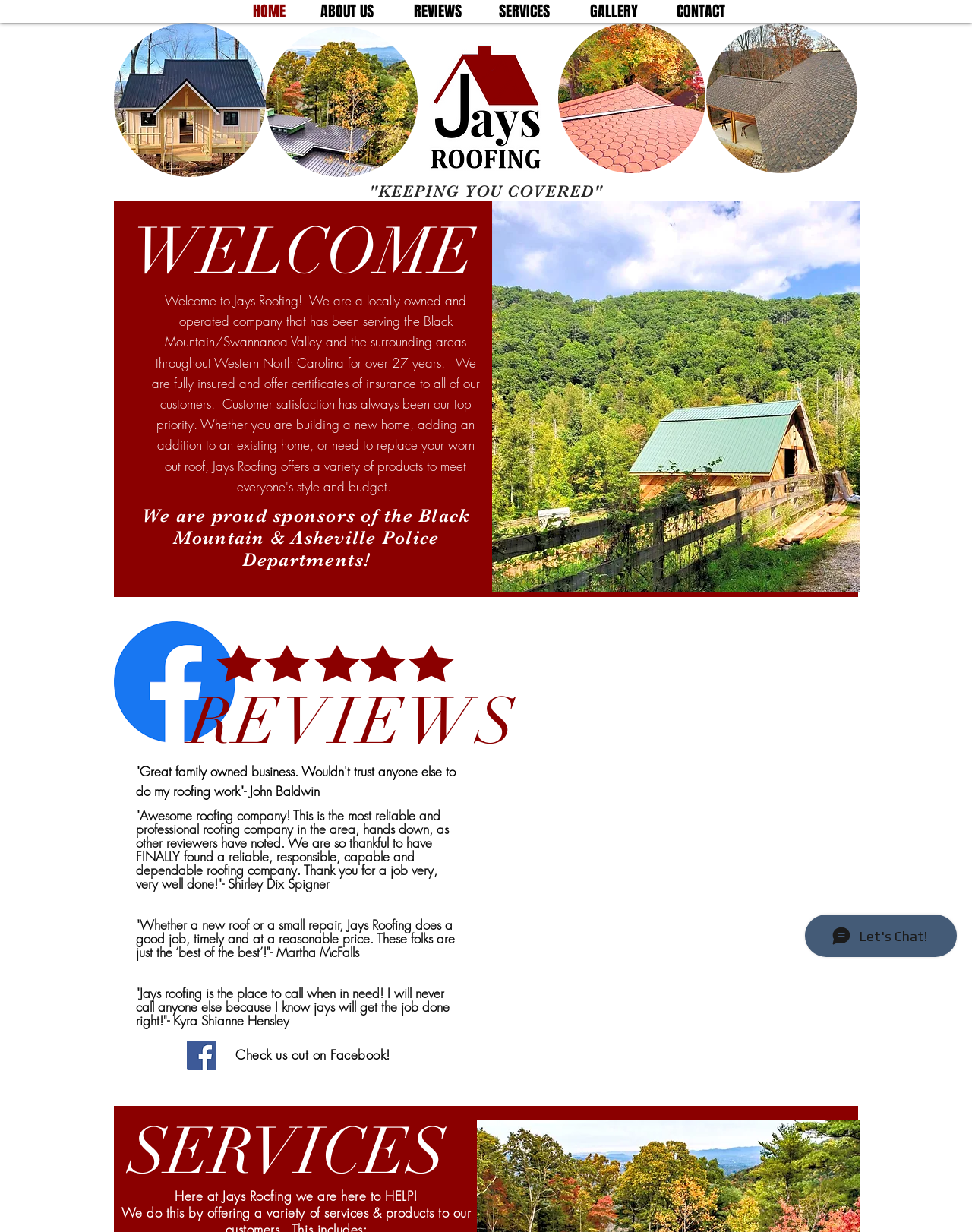Provide a thorough summary of the webpage.

The webpage is about Jays Roofing, a locally owned and operated company serving the Black Mountain/Swannanoa Valley and surrounding areas in Western North Carolina. 

At the top of the page, there is a navigation bar with six links: HOME, ABOUT US, REVIEWS, SERVICES, GALLERY, and CONTACT. Below the navigation bar, there is a logo image and four other images showcasing different types of roofing services.

The main content of the page is divided into sections. The first section has a heading "KEEPING YOU COVERED" and a large image of a metal roofing service. Below this section, there is a welcome message and a heading "WELCOME" with a brief description of the company. 

Next to the welcome message, there is a section highlighting the company's sponsorship of the Black Mountain and Asheville Police Departments. 

The following section is about reviews, with a heading "REVIEWS" and three customer testimonials. The reviews are from John Baldwin, Shirley Dix Spigner, and Martha McFalls, praising the company's services.

Below the reviews section, there is a social media link to Facebook, accompanied by an image of the Facebook logo and a call-to-action to check out the company's Facebook page.

The final section is about the company's services, with a heading "SERVICES" and a brief message stating that the company is there to help.